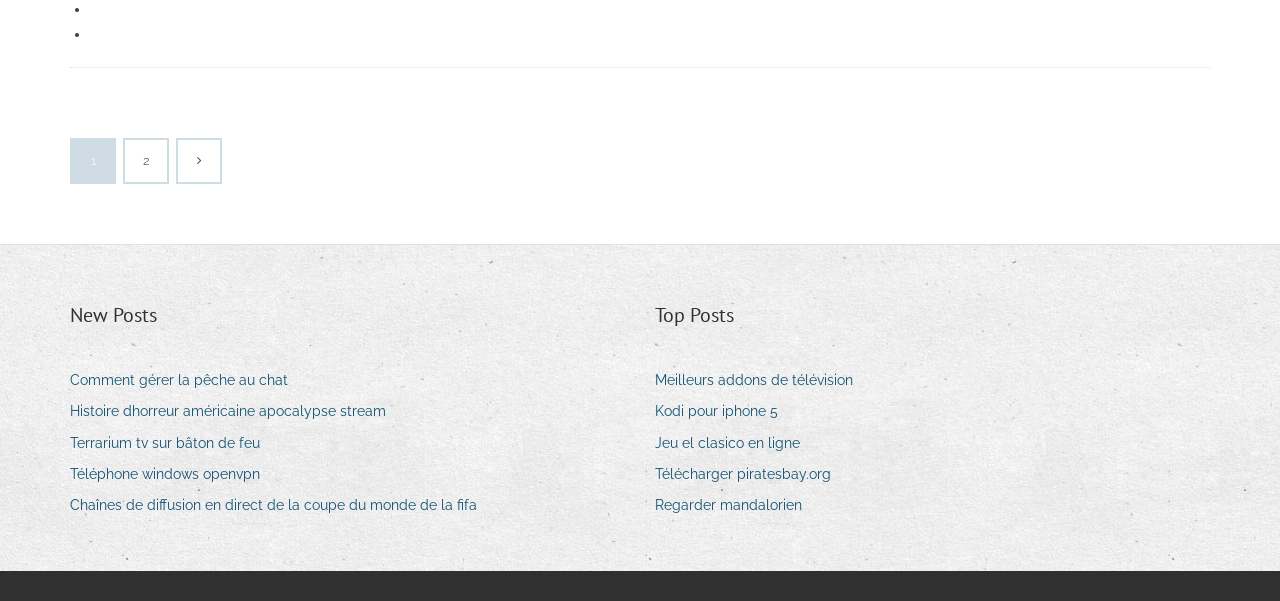Identify the bounding box coordinates for the element that needs to be clicked to fulfill this instruction: "Learn about meilleurs addons de télévision". Provide the coordinates in the format of four float numbers between 0 and 1: [left, top, right, bottom].

[0.512, 0.611, 0.678, 0.656]